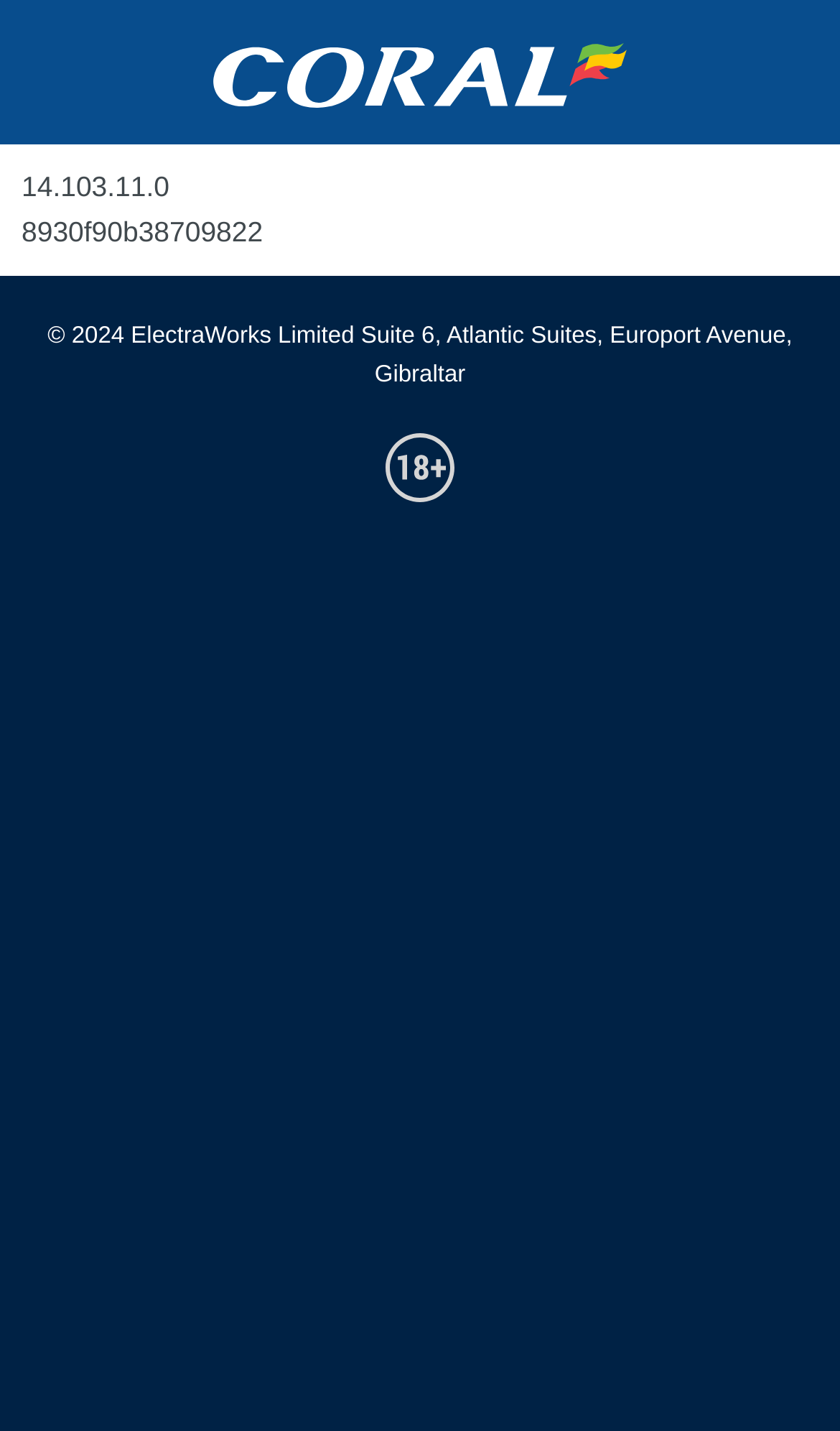What is the address of ElectraWorks Limited?
Examine the image and give a concise answer in one word or a short phrase.

Europort Avenue, Gibraltar